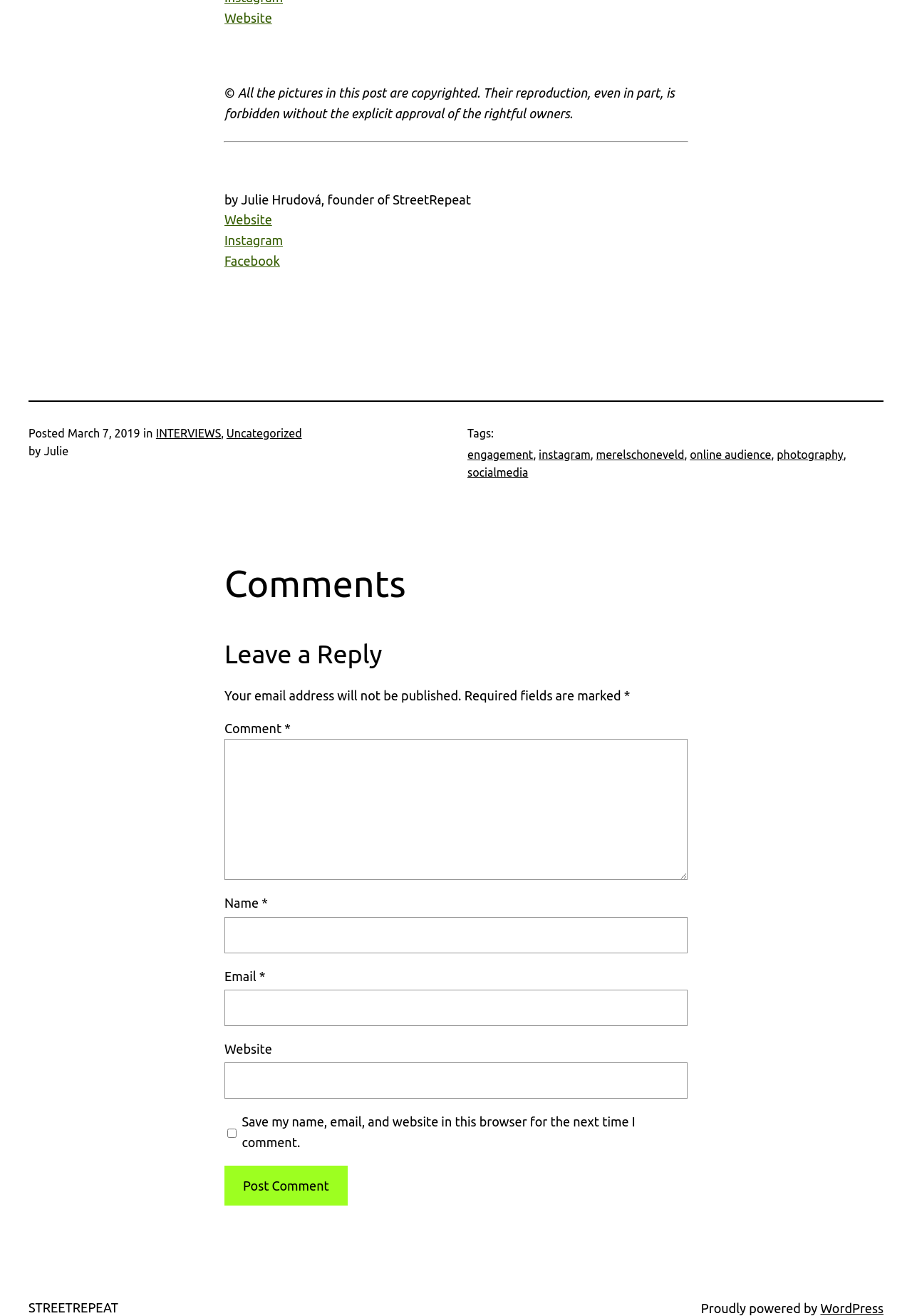Identify the bounding box coordinates for the UI element described as follows: 09 426 4545. Use the format (top-left x, top-left y, bottom-right x, bottom-right y) and ensure all values are floating point numbers between 0 and 1.

None